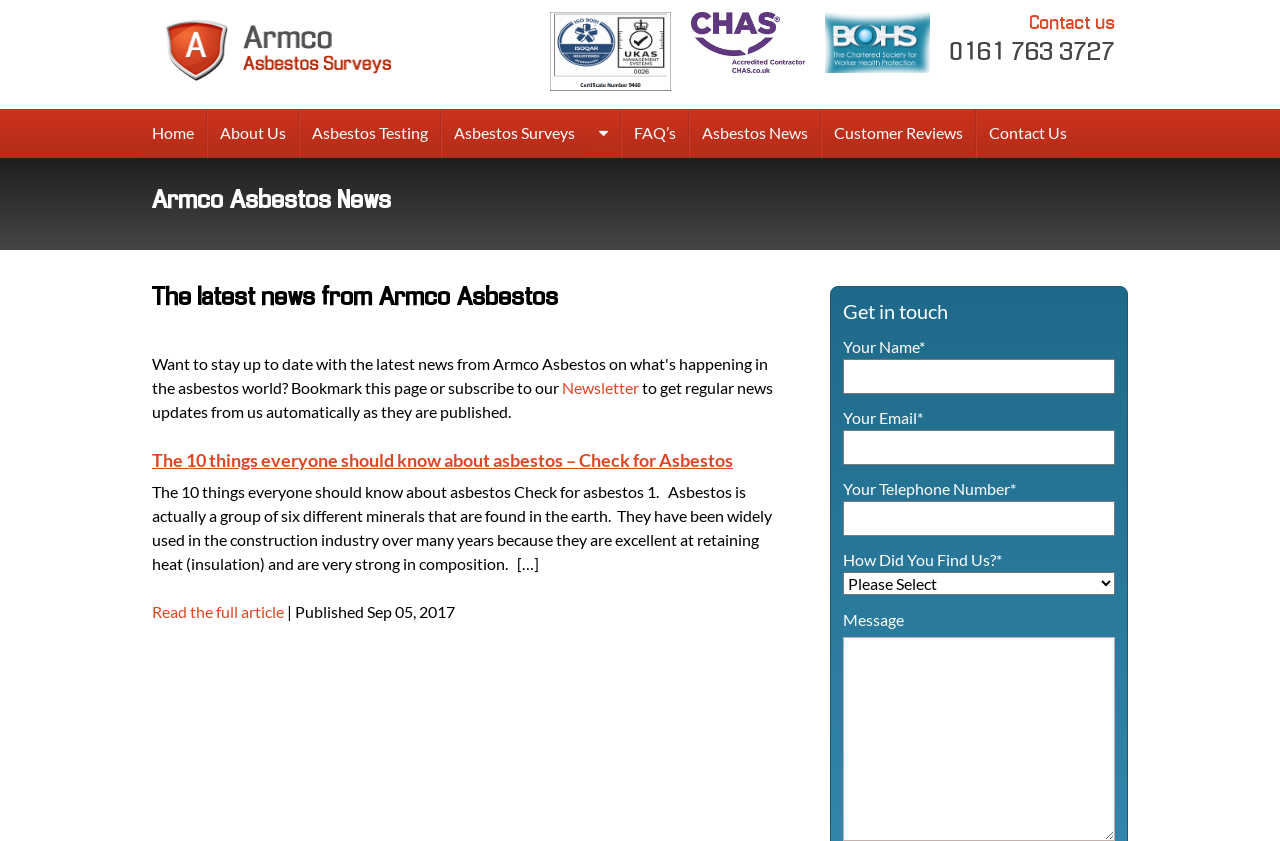Look at the image and give a detailed response to the following question: What is the name of the company providing asbestos surveys?

The name of the company can be found in the heading 'Asbestos Training Armco Asbestos Surveys' and also in the link 'Contact us 0161 763 3727' which suggests that the company is Armco Asbestos Surveys.